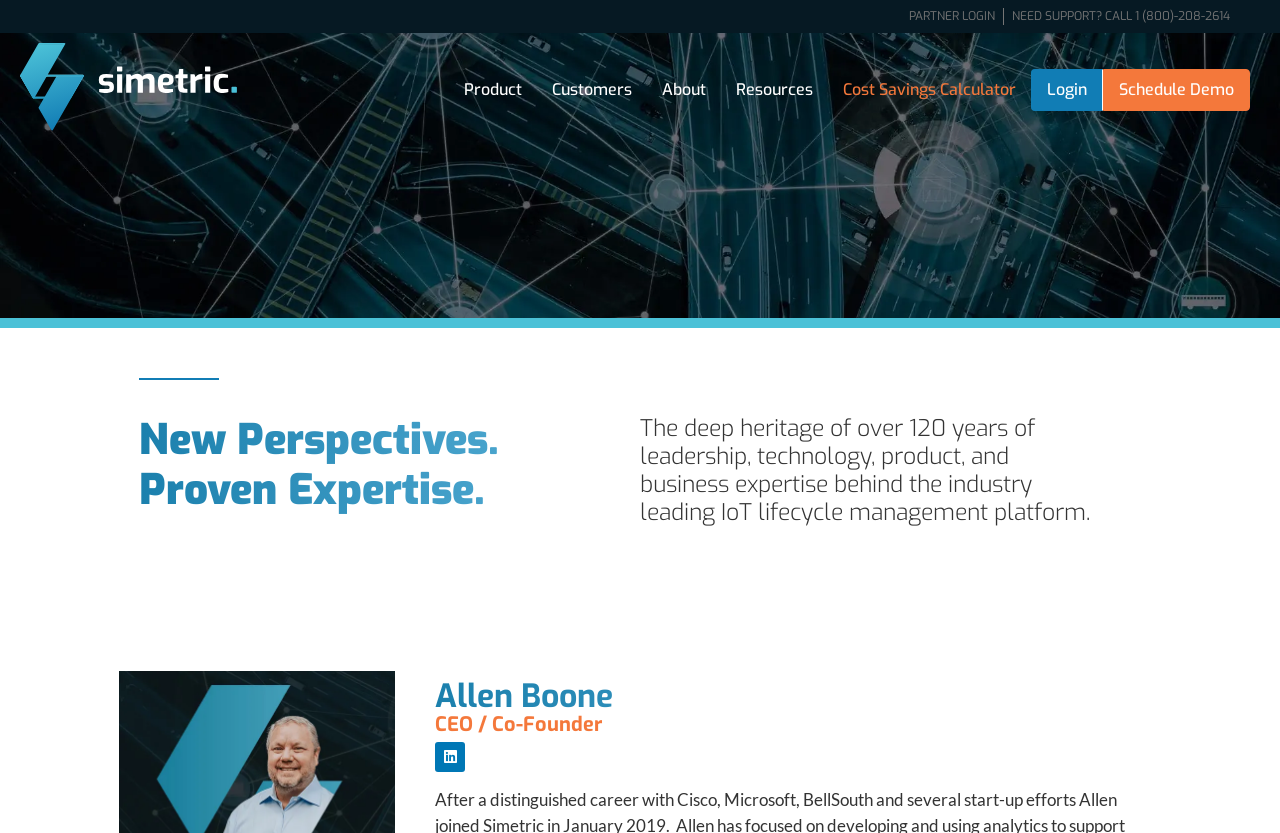Please determine the bounding box coordinates of the element to click in order to execute the following instruction: "View About page". The coordinates should be four float numbers between 0 and 1, specified as [left, top, right, bottom].

[0.505, 0.083, 0.563, 0.134]